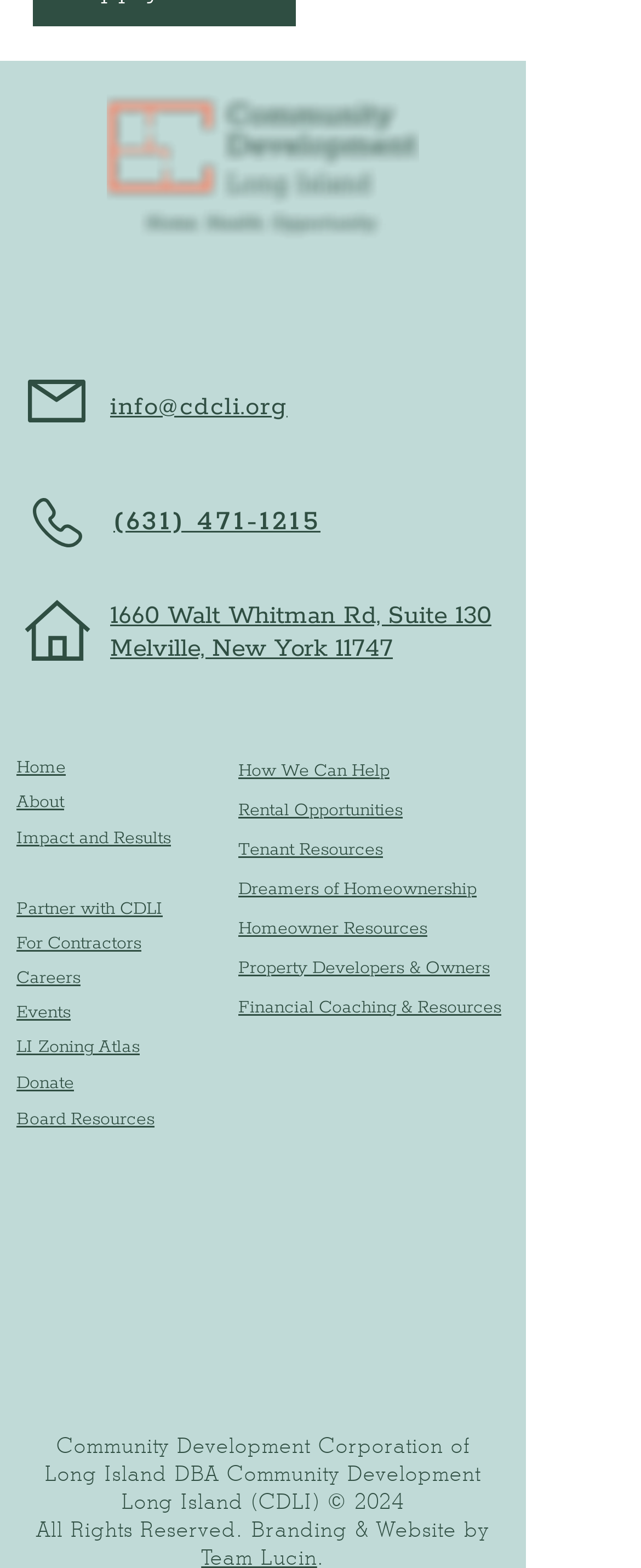Based on the description "For Contractors", find the bounding box of the specified UI element.

[0.026, 0.595, 0.221, 0.61]